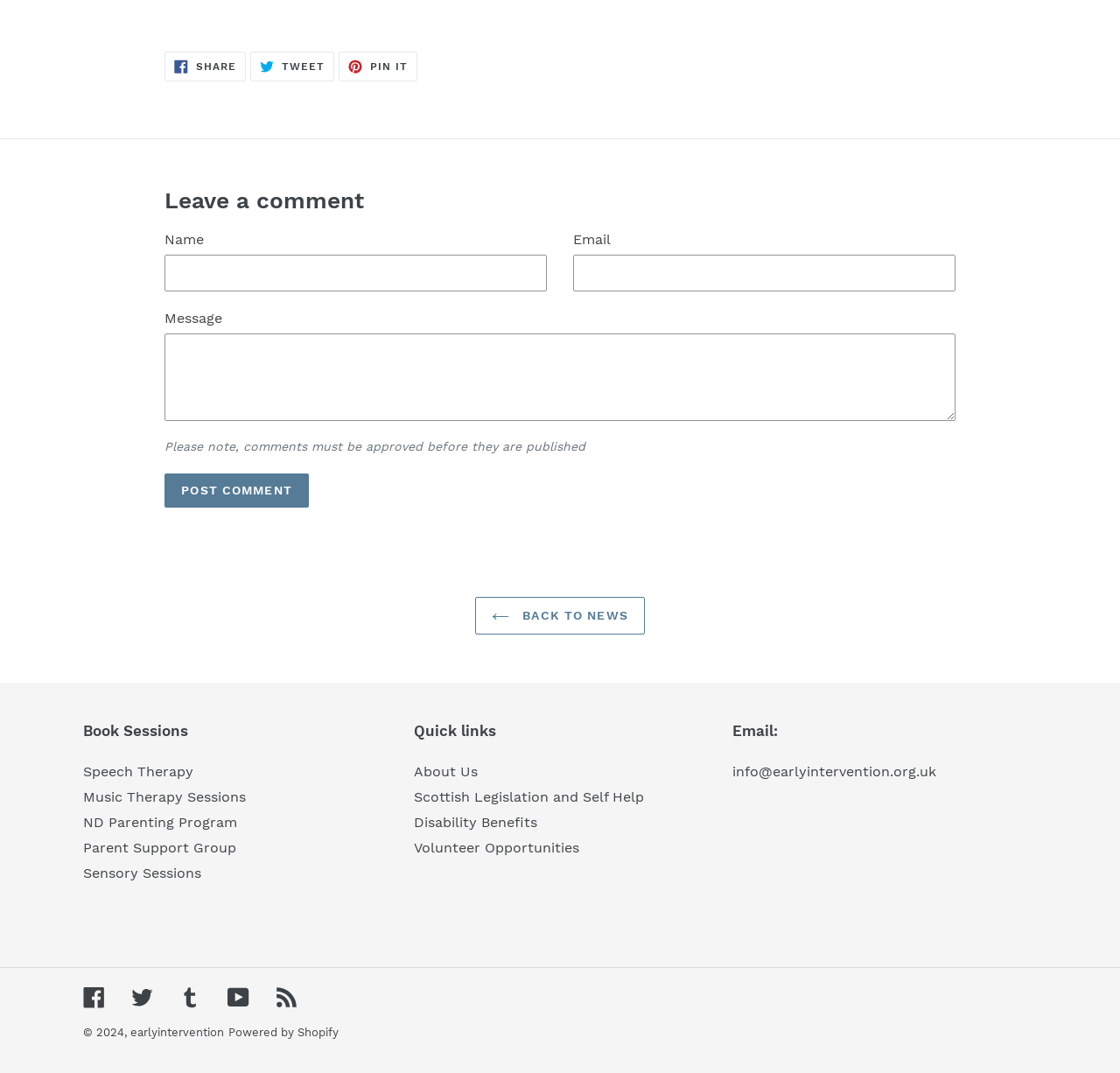Determine the bounding box coordinates for the area you should click to complete the following instruction: "Go to Speech Therapy".

[0.074, 0.711, 0.173, 0.727]